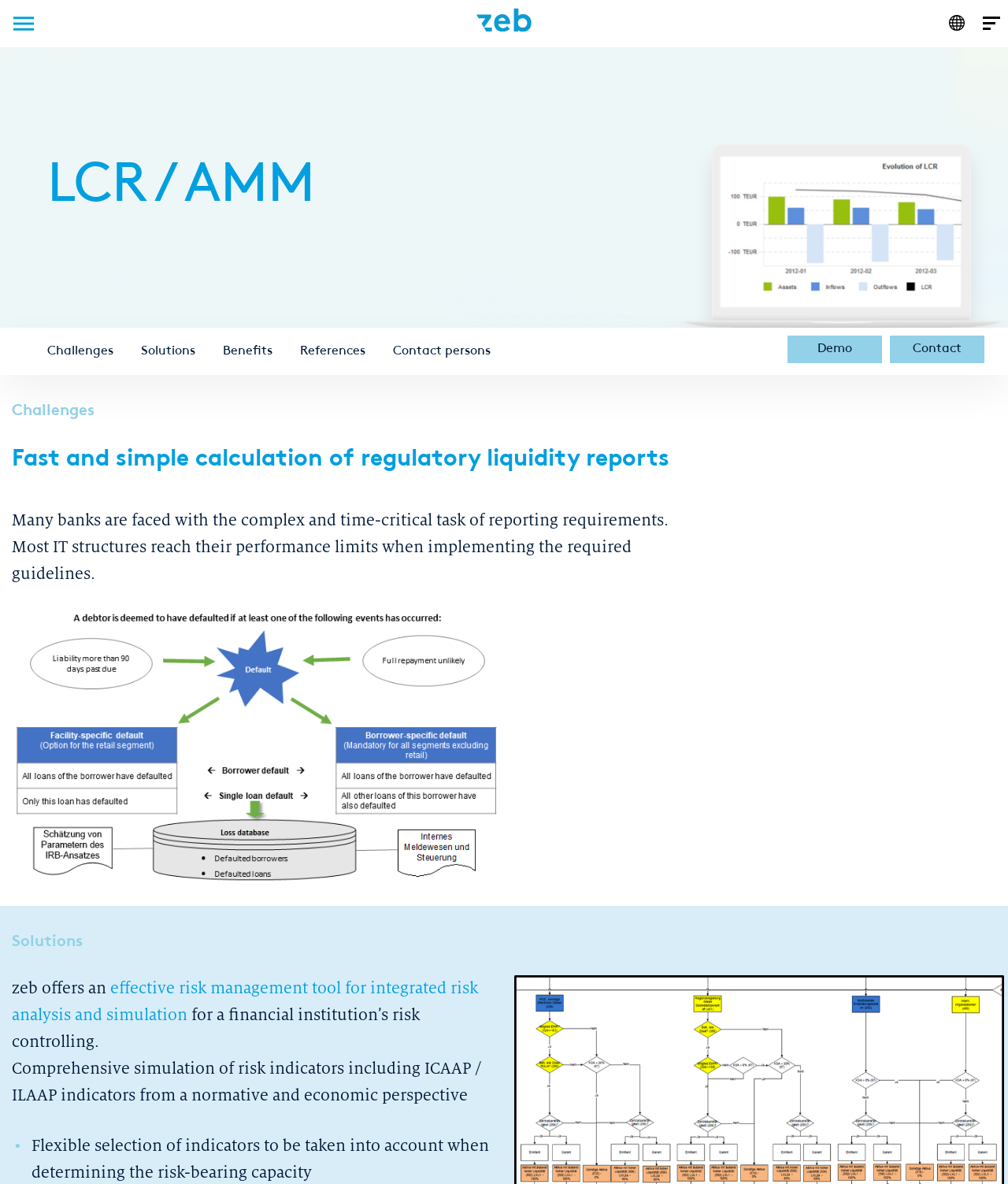Please give a concise answer to this question using a single word or phrase: 
What is the name of the company?

zeb